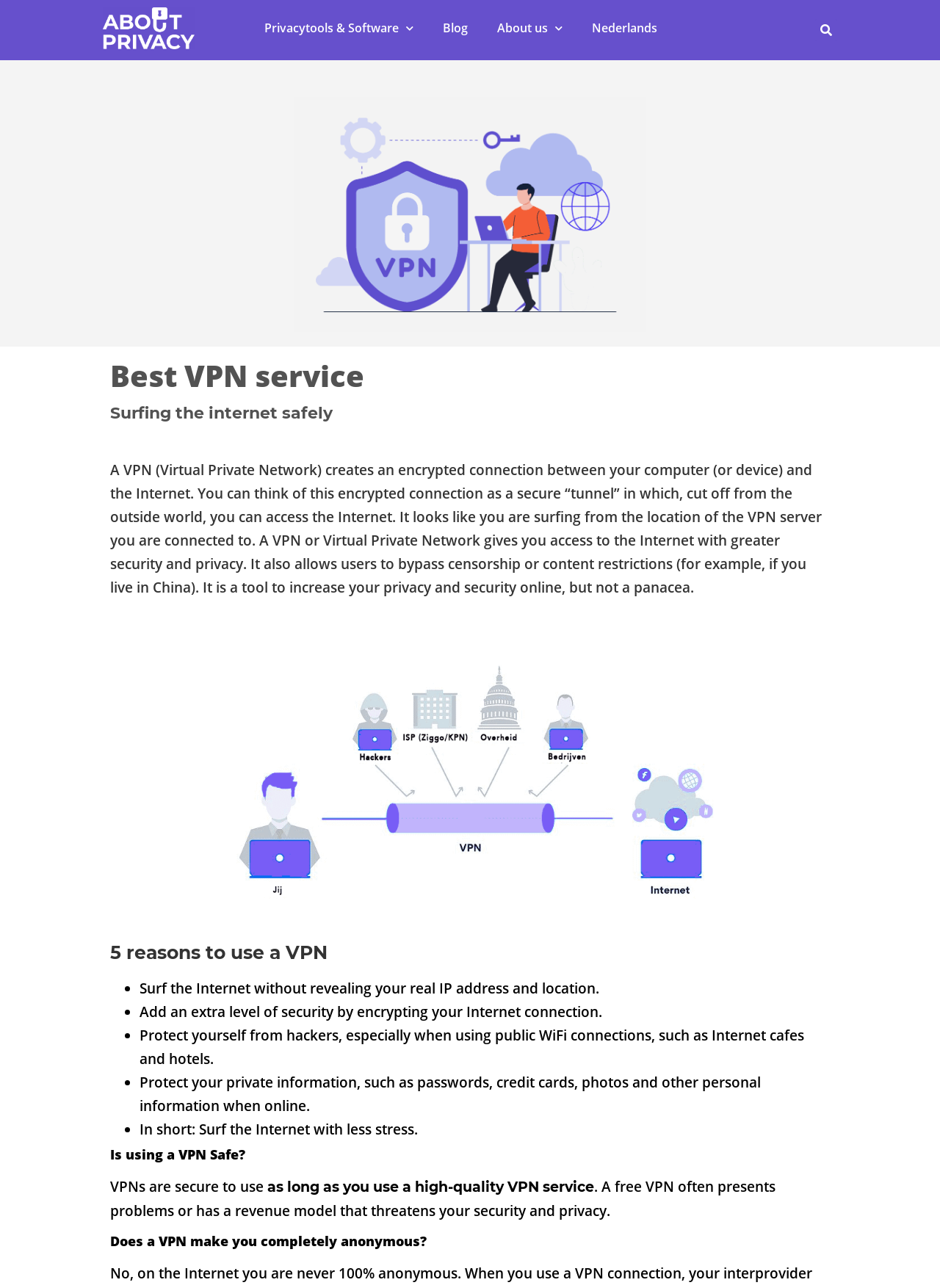Provide a brief response using a word or short phrase to this question:
How many reasons are there to use a VPN?

5 reasons